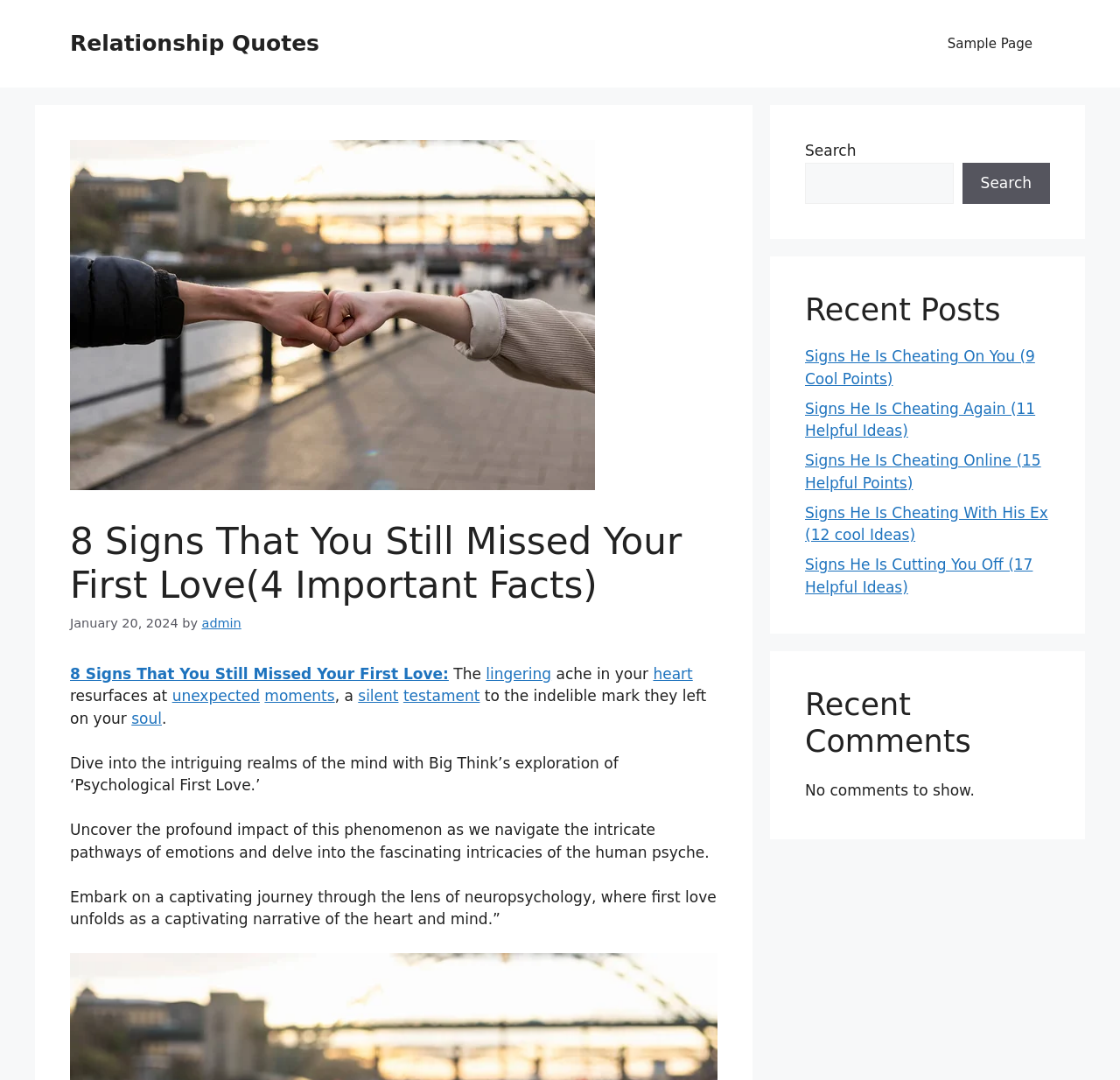Please identify the bounding box coordinates of the region to click in order to complete the given instruction: "Explore the 'Recent Posts' section". The coordinates should be four float numbers between 0 and 1, i.e., [left, top, right, bottom].

[0.719, 0.27, 0.938, 0.304]